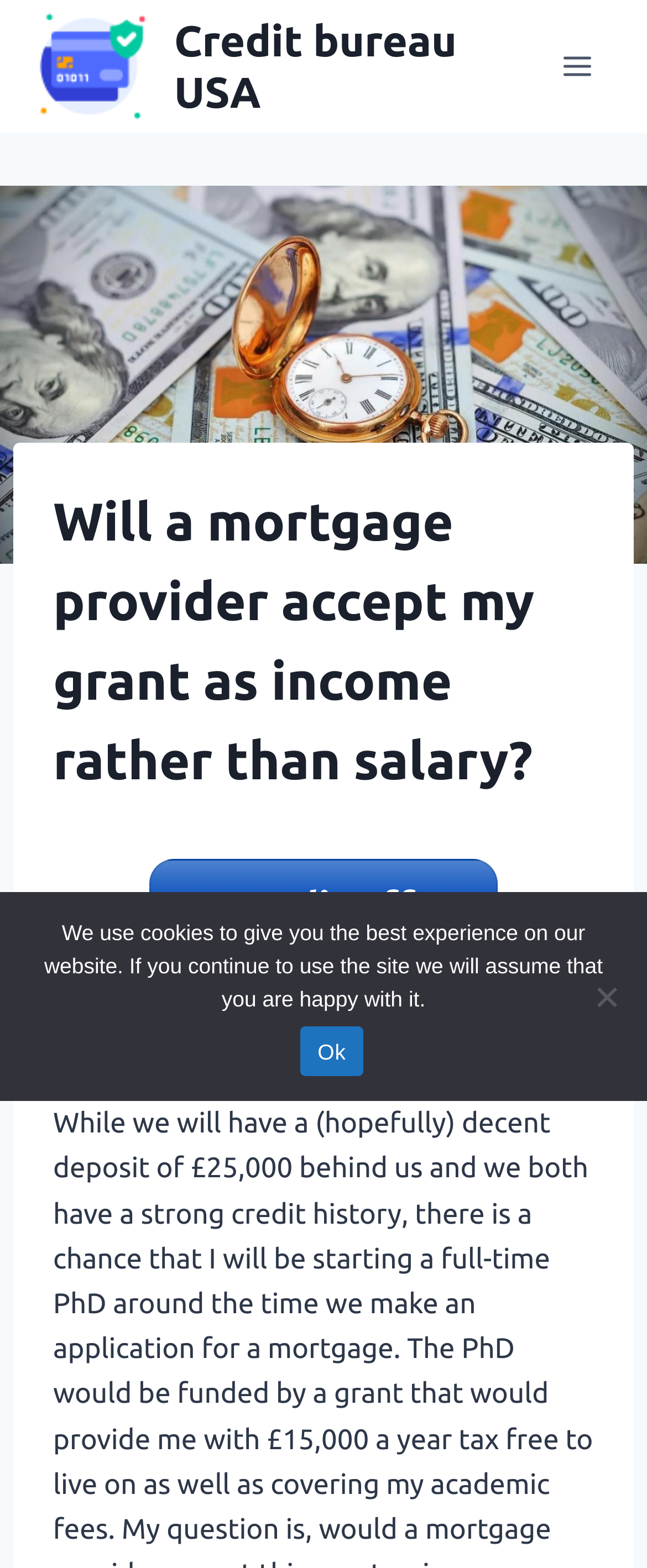Create an elaborate caption for the webpage.

The webpage appears to be a Q&A forum or discussion board, where users can ask and answer questions related to personal finance and mortgages. 

At the top left of the page, there is a logo of "Credit bureau USA" accompanied by a link to the same name. To the right of the logo, there is a button to open a menu. 

Below the top section, there is a header area that takes up most of the width of the page. Within this header, there is a heading that reads "Will a mortgage provider accept my grant as income rather than salary?" which is likely the title of the discussion thread. 

Underneath the header, there is a link to "Credit offers" and a static text element that displays the letter "Q", which might indicate that the discussion thread is a question from a user. 

At the bottom of the page, there is a cookie notice dialog that spans the entire width of the page. The dialog contains a message explaining the use of cookies on the website and provides an "Ok" button to acknowledge the notice. There is also a "Нет" (which means "No" in Russian) element, but its purpose is unclear.